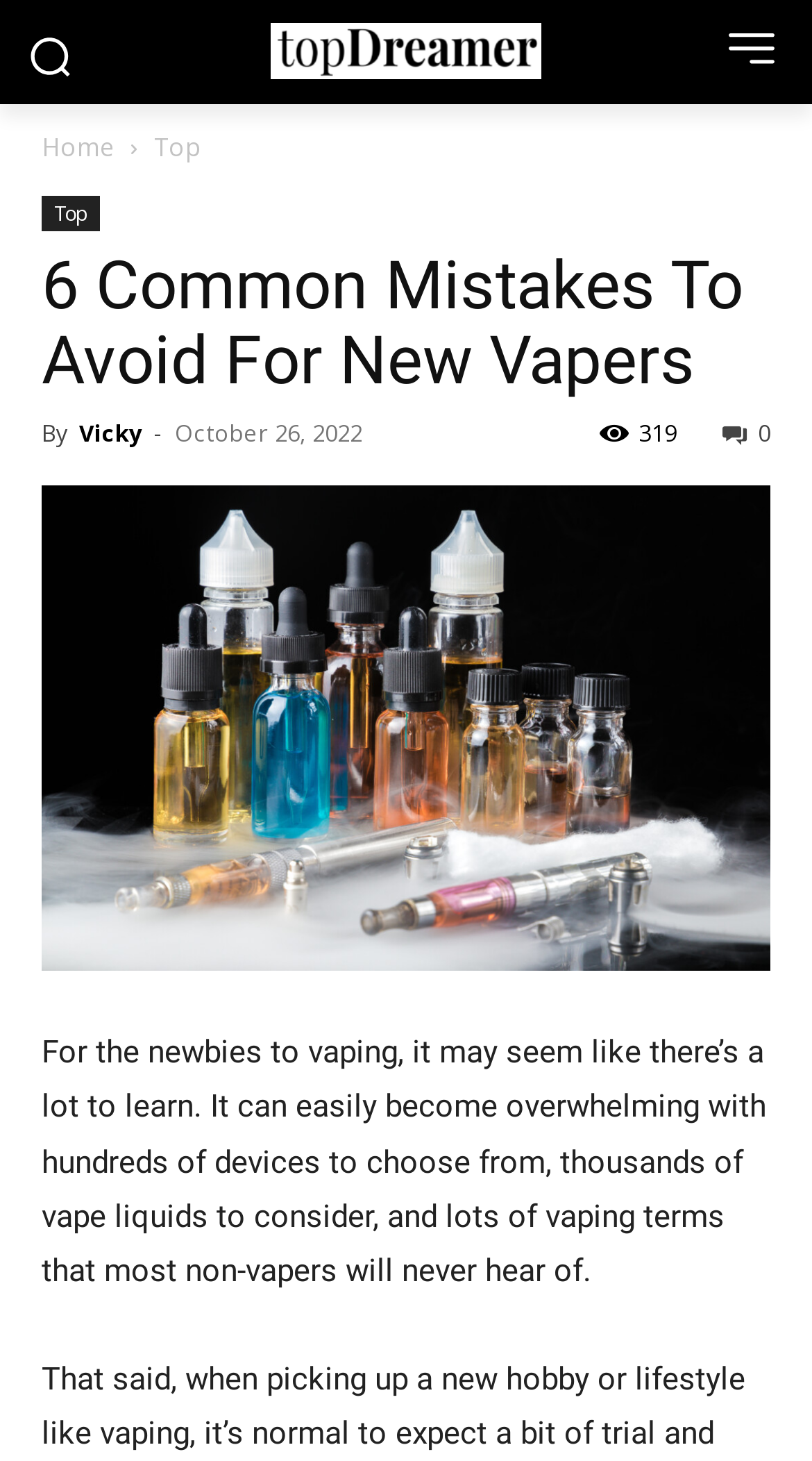What is the date of the article?
Please ensure your answer to the question is detailed and covers all necessary aspects.

The date of the article can be found by looking at the time element, which is located below the main heading. The time element says 'October 26, 2022', indicating that the article was published on this date.